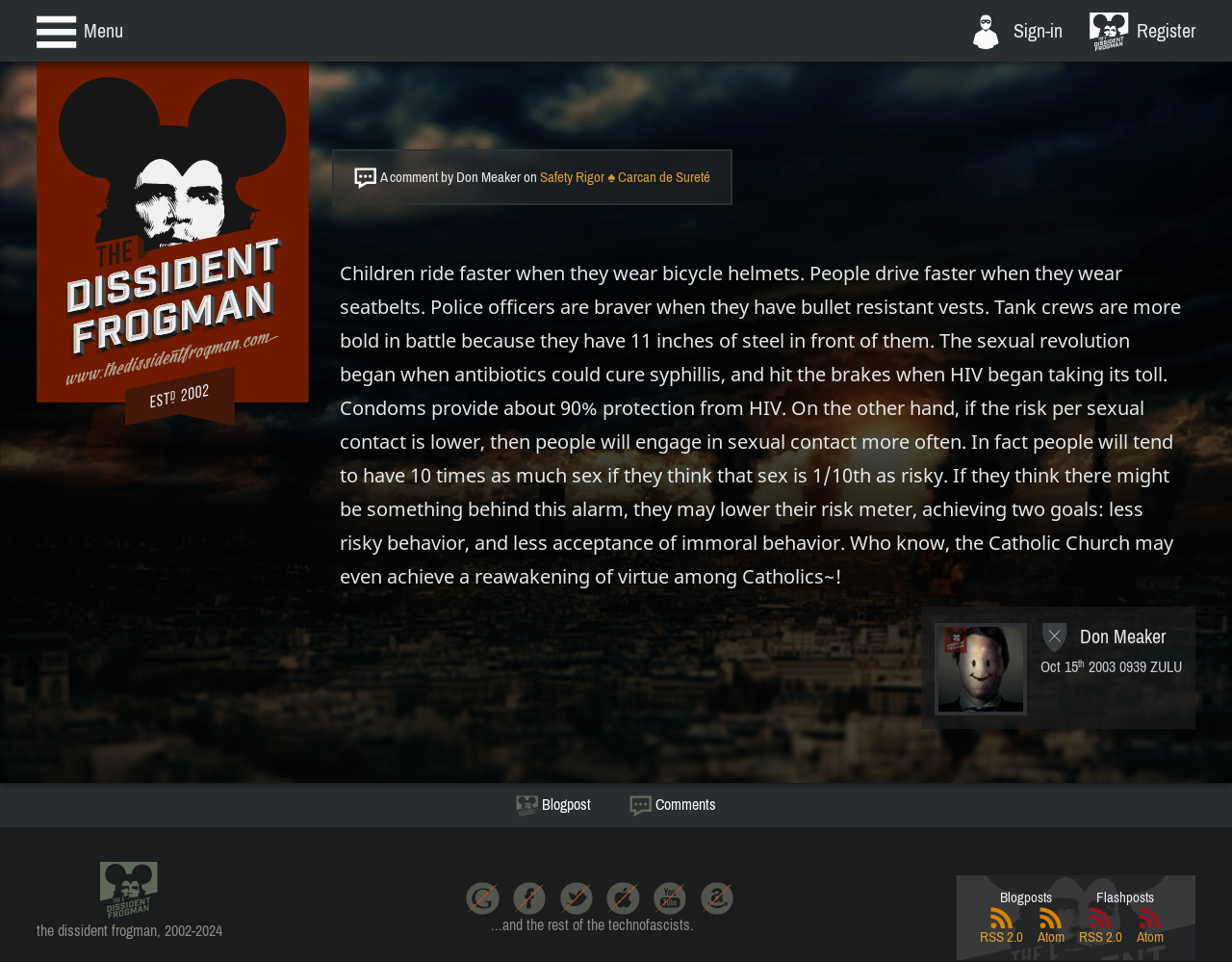How many links are in the header section?
Based on the screenshot, provide your answer in one word or phrase.

3